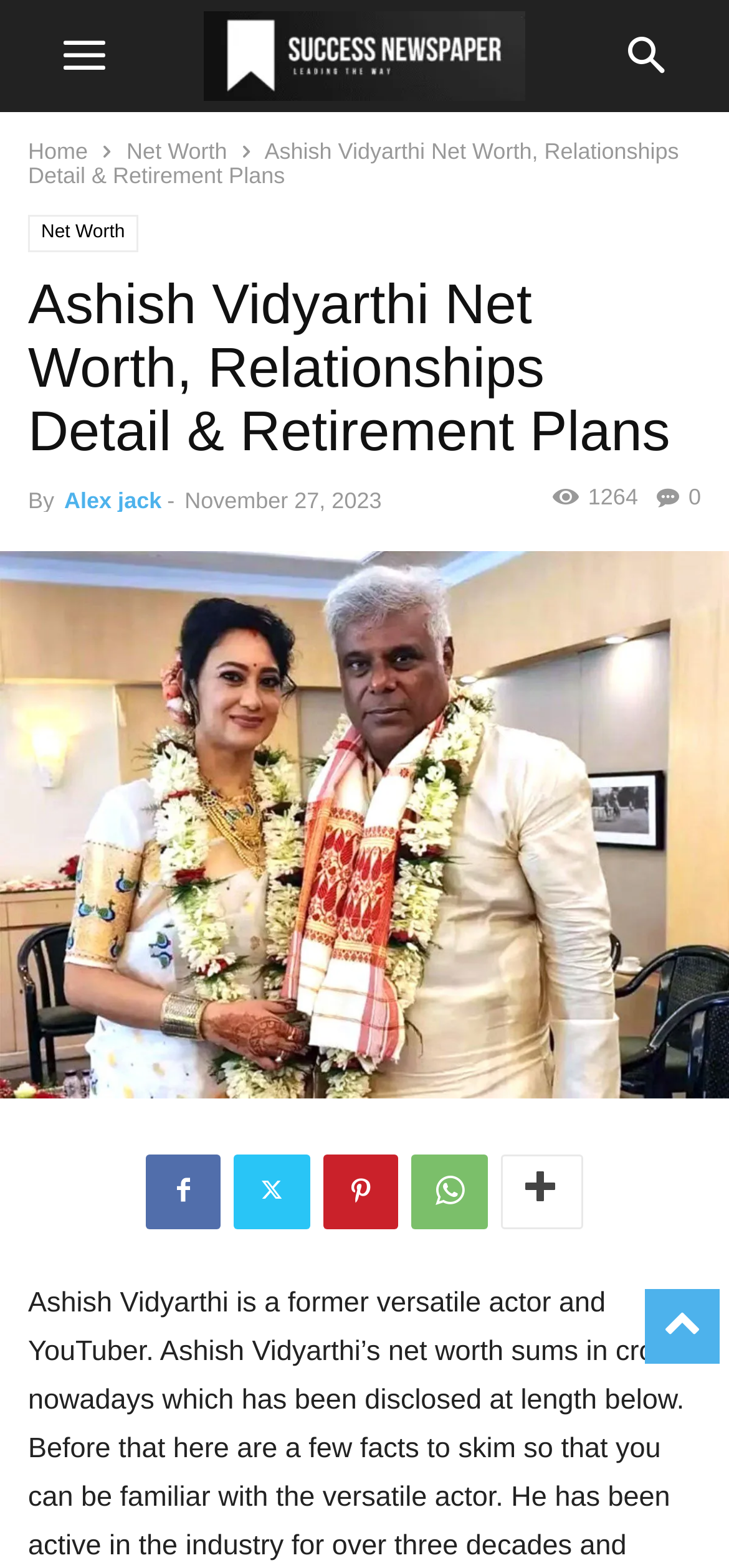Examine the screenshot and answer the question in as much detail as possible: What is the topic of the article?

The topic of the article can be inferred from the heading and the link 'Ashish Vidyarthi Net Worth' located in the main content section.